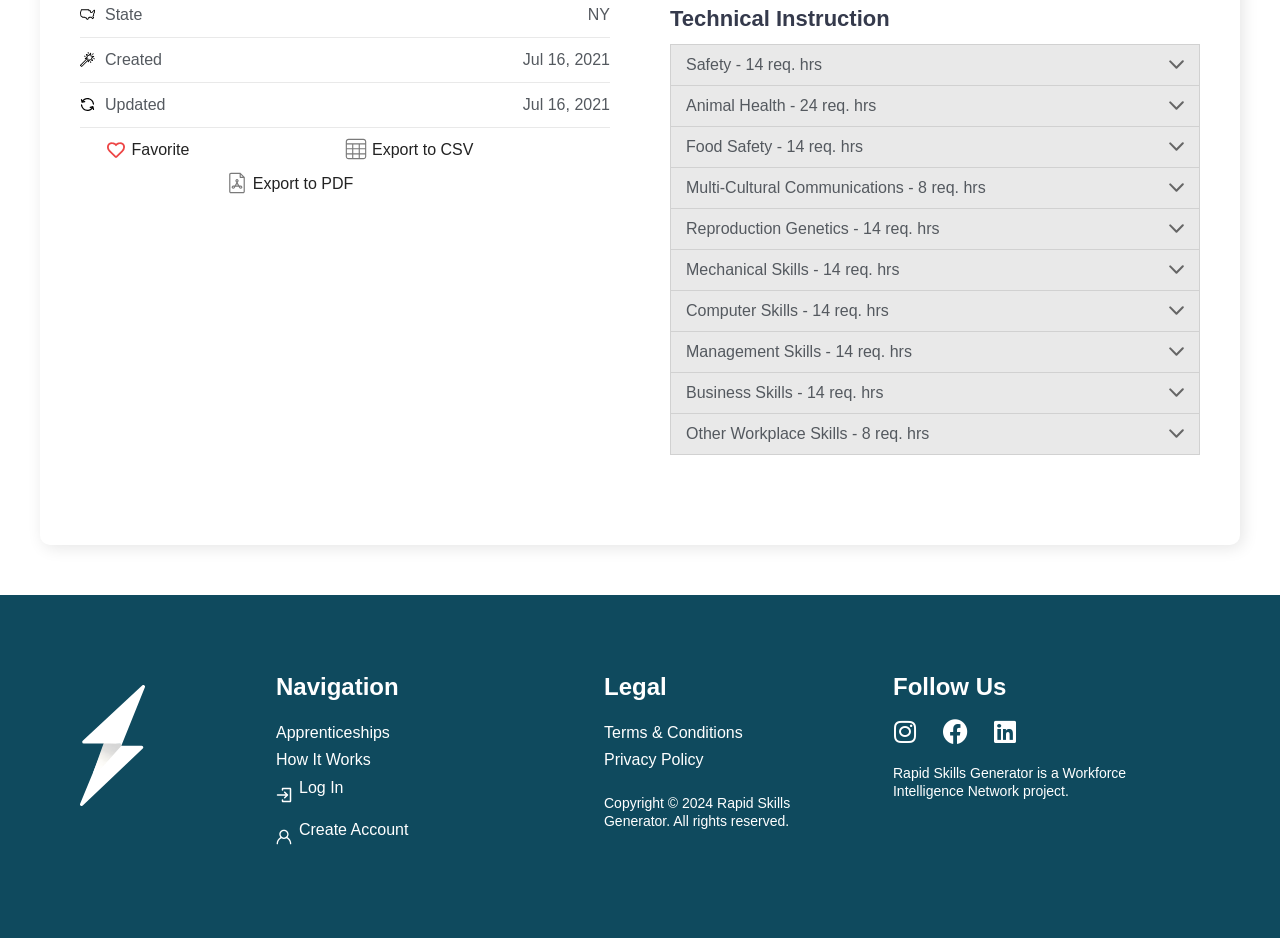Please find the bounding box for the UI component described as follows: "Facebook".

[0.737, 0.766, 0.756, 0.793]